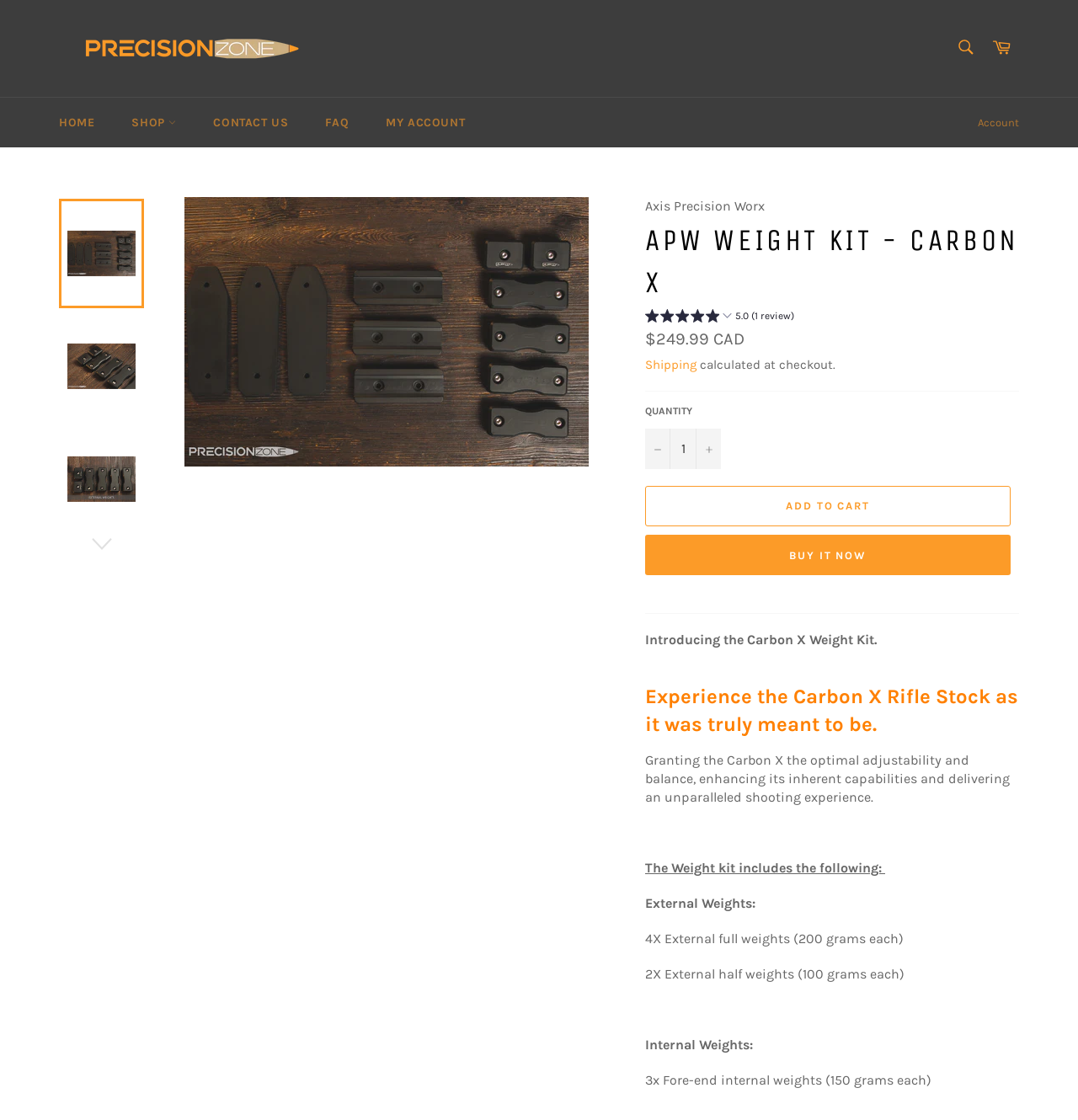Please find the bounding box coordinates of the element that needs to be clicked to perform the following instruction: "Increase item quantity by one". The bounding box coordinates should be four float numbers between 0 and 1, represented as [left, top, right, bottom].

[0.645, 0.383, 0.669, 0.419]